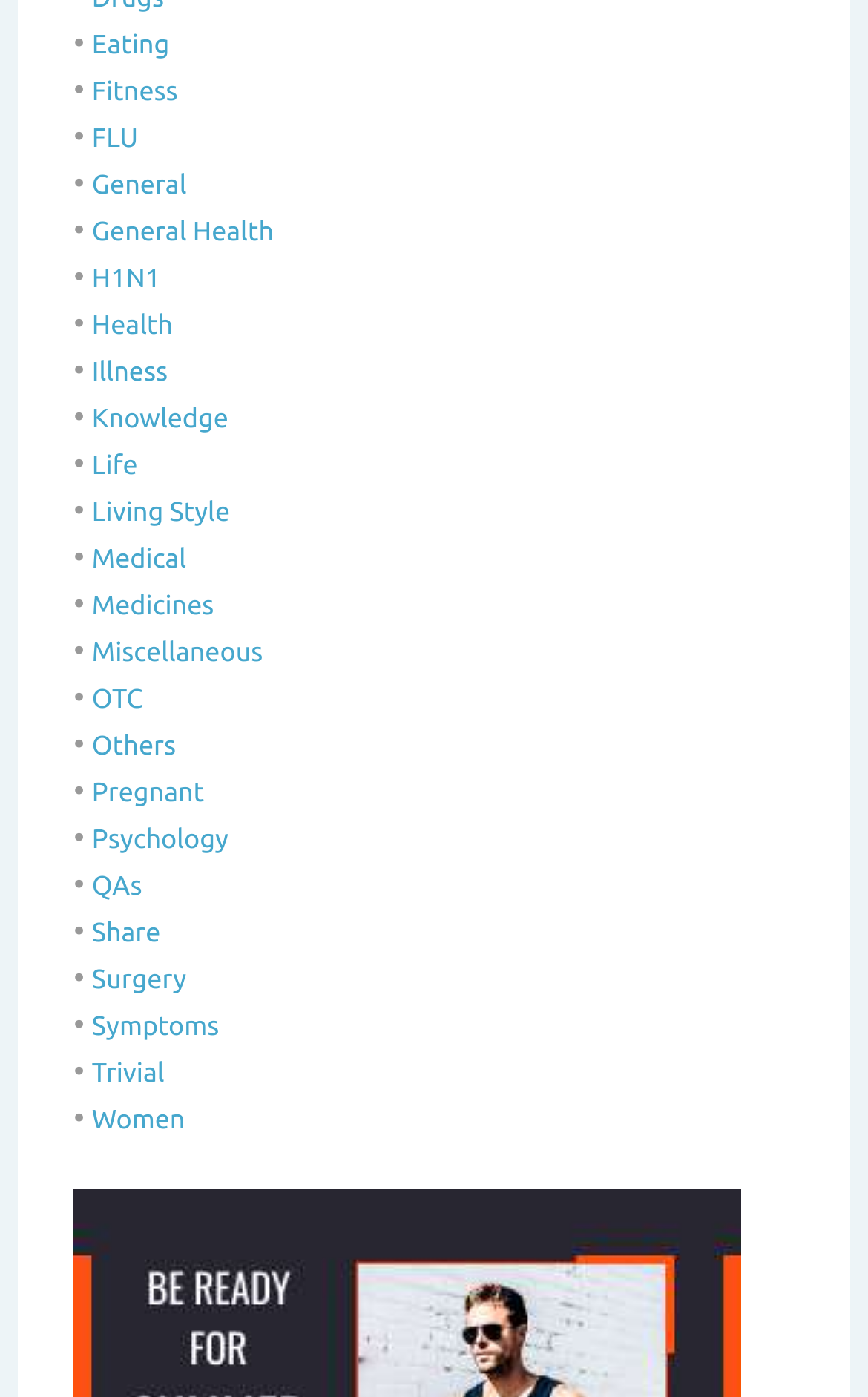Identify the bounding box coordinates of the part that should be clicked to carry out this instruction: "Explore General Health".

[0.106, 0.156, 0.315, 0.177]